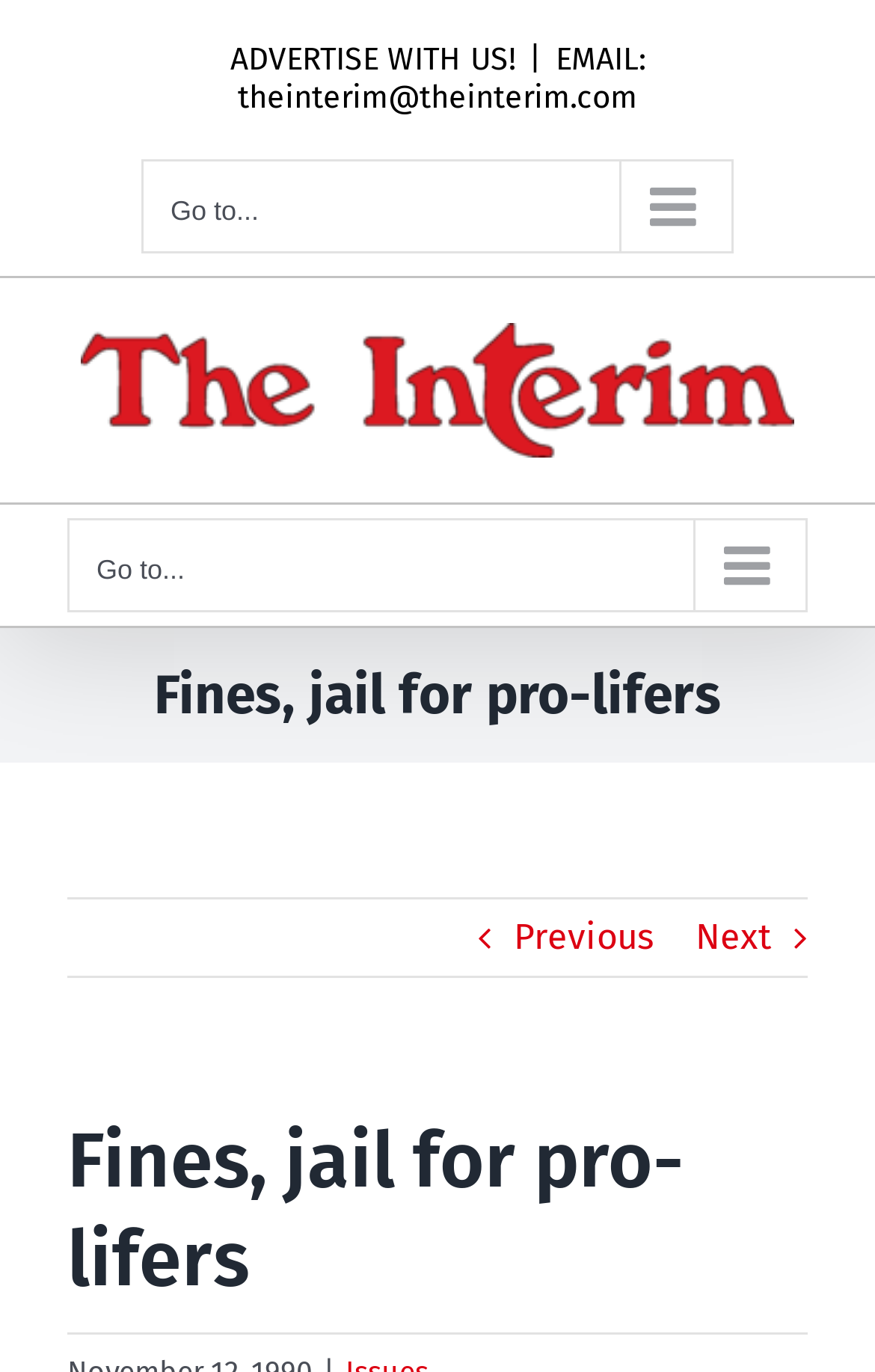What is the logo of the website? Examine the screenshot and reply using just one word or a brief phrase.

The Interim Logo